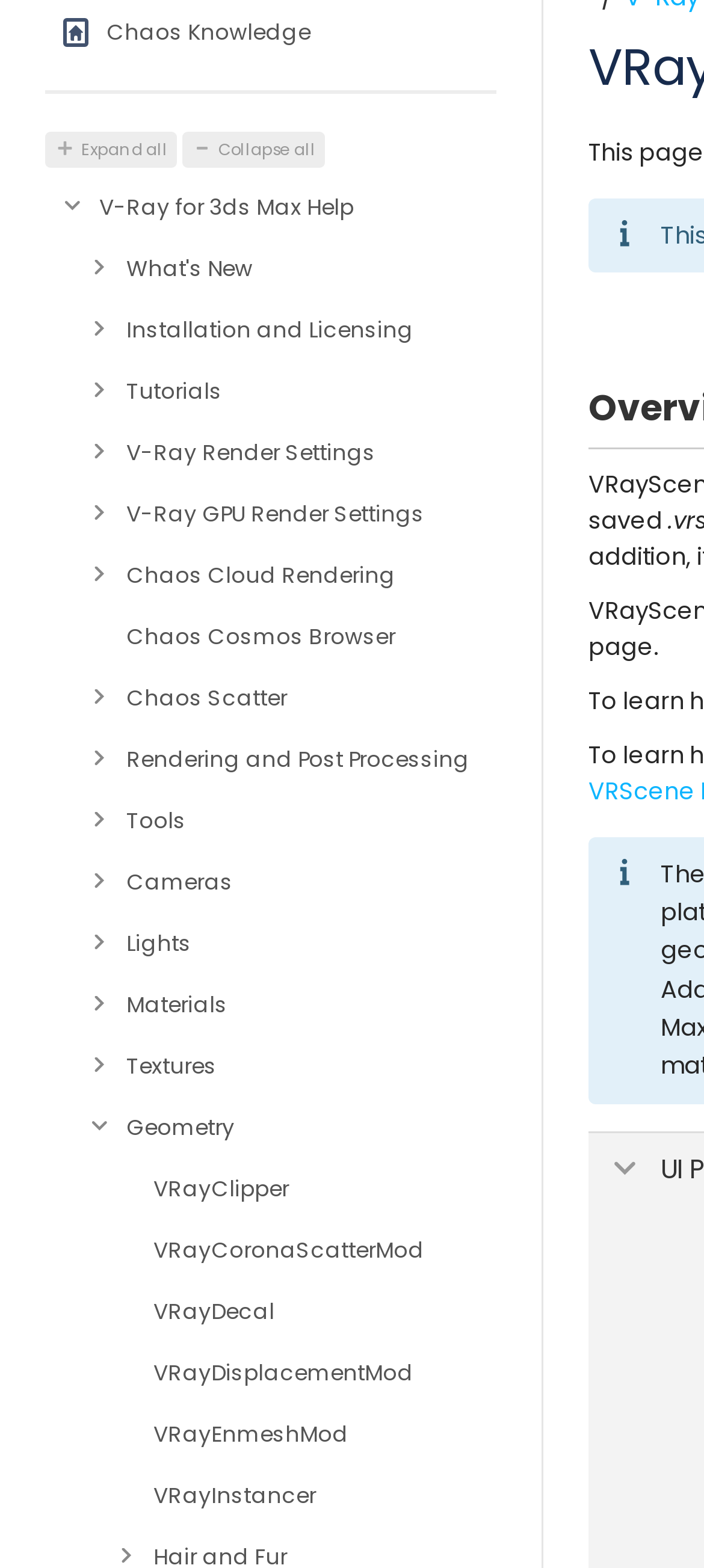Using the element description provided, determine the bounding box coordinates in the format (top-left x, top-left y, bottom-right x, bottom-right y). Ensure that all values are floating point numbers between 0 and 1. Element description: Installation and Licensing

[0.179, 0.19, 0.705, 0.23]